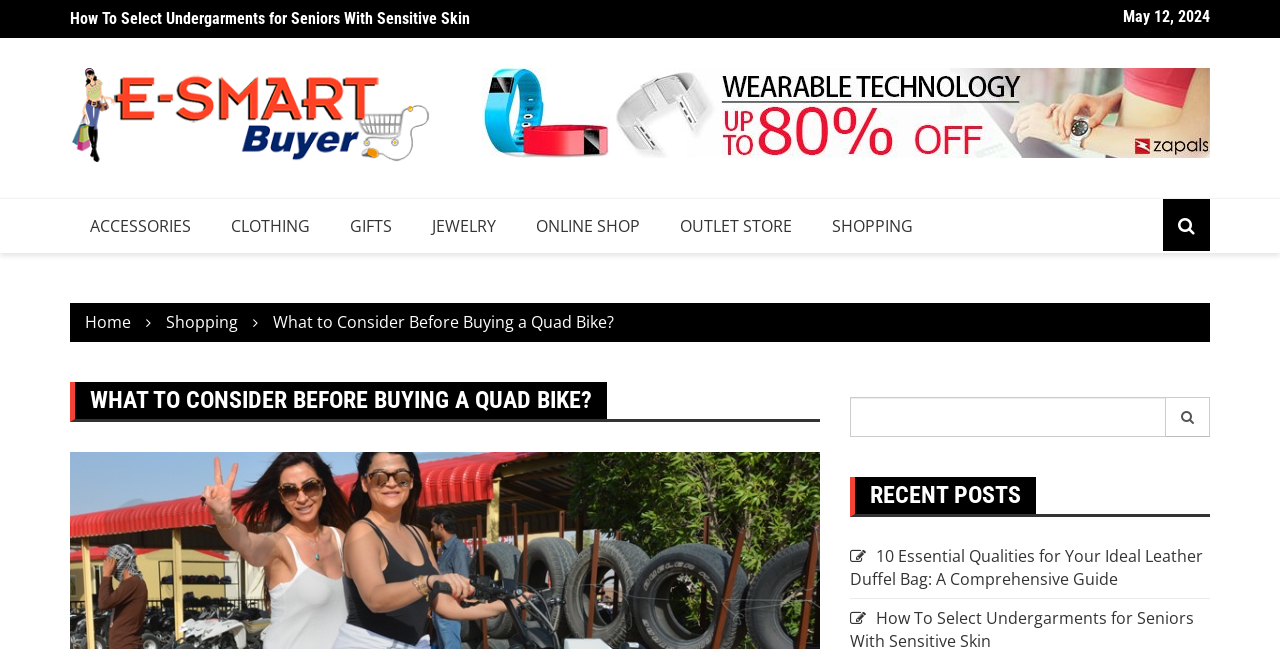Determine the bounding box coordinates of the clickable region to carry out the instruction: "search for something".

[0.664, 0.612, 0.911, 0.674]